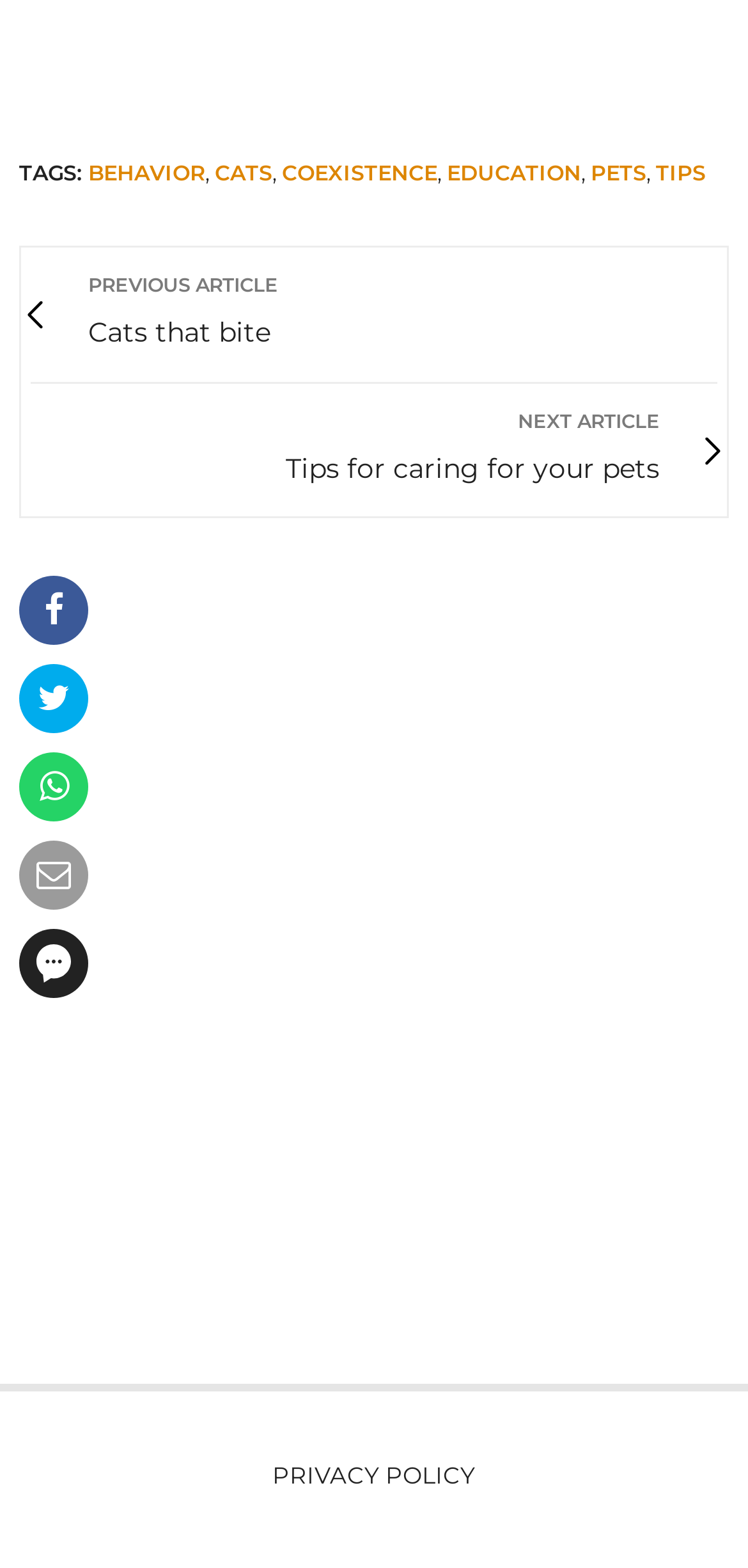Provide your answer in a single word or phrase: 
How many images are on the webpage?

3